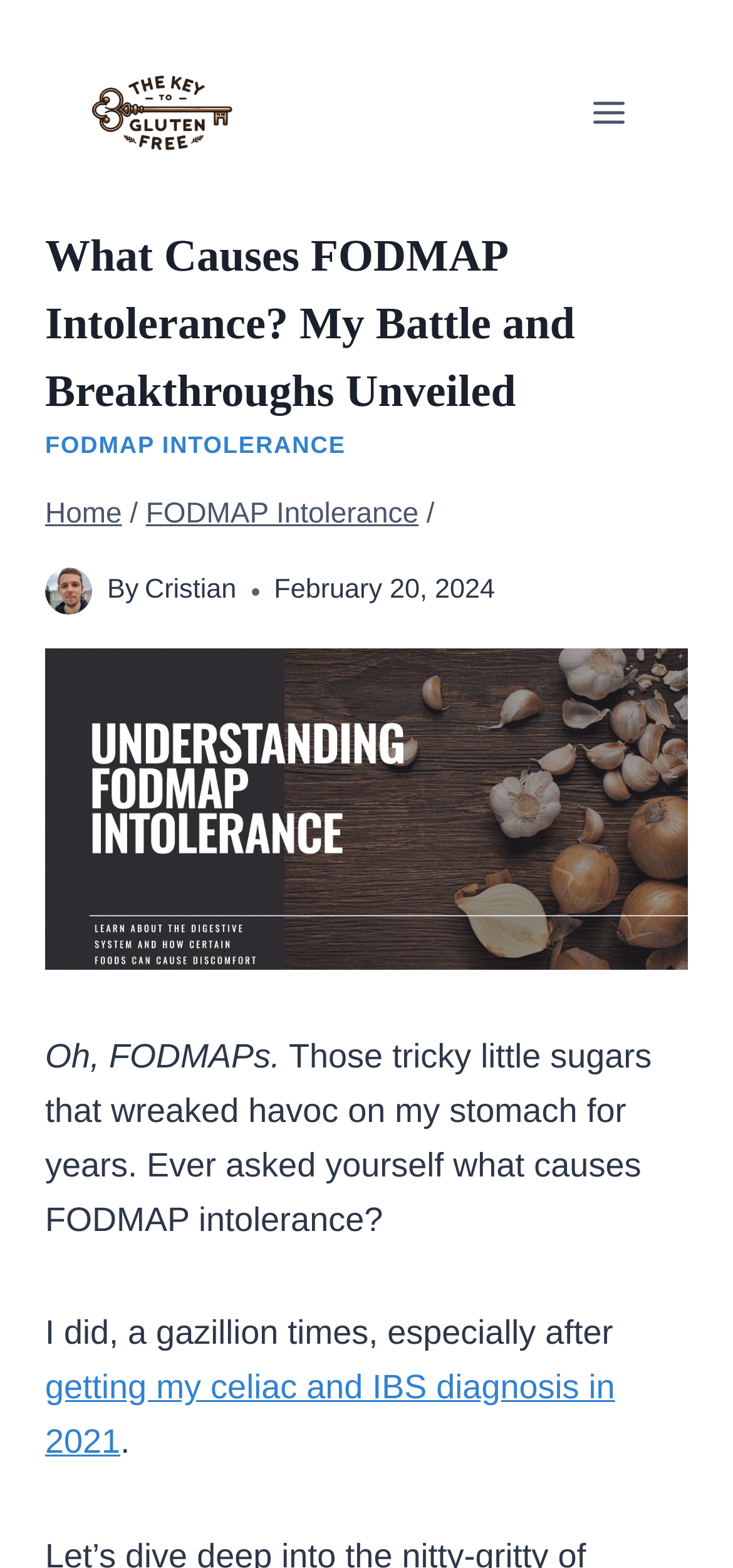Find the bounding box coordinates corresponding to the UI element with the description: "FODMAP Intolerance". The coordinates should be formatted as [left, top, right, bottom], with values as floats between 0 and 1.

[0.199, 0.318, 0.571, 0.339]